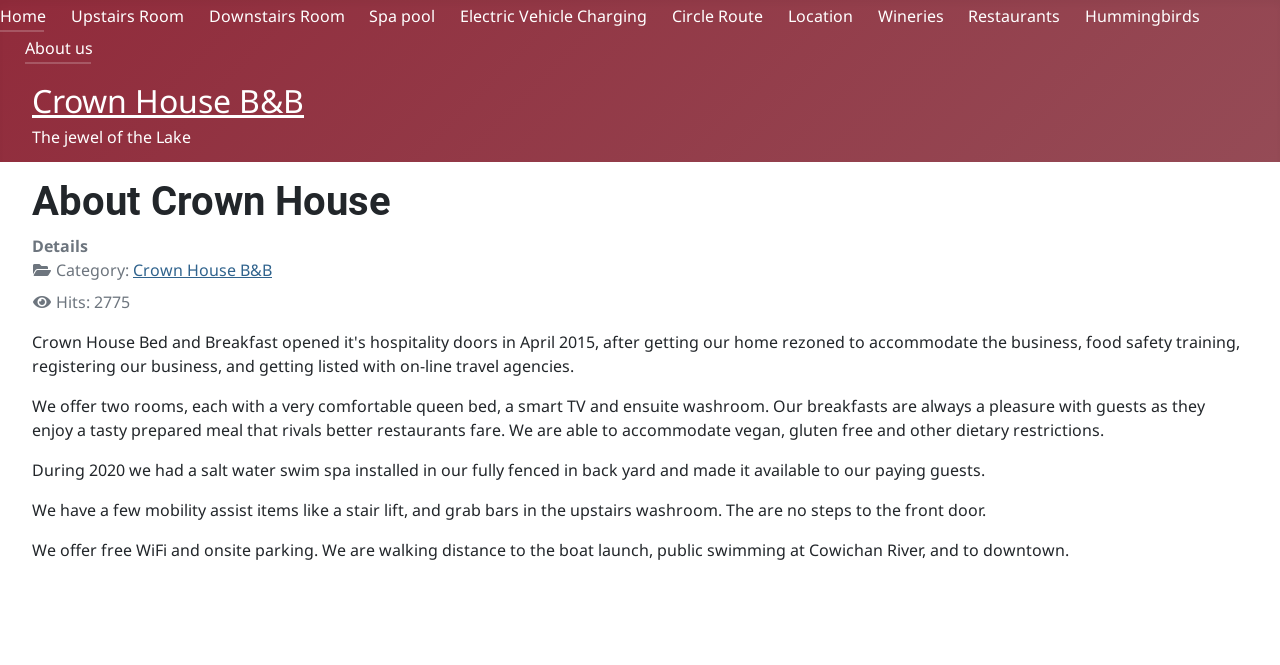Please provide a brief answer to the question using only one word or phrase: 
What type of accommodation is Crown House?

B&B